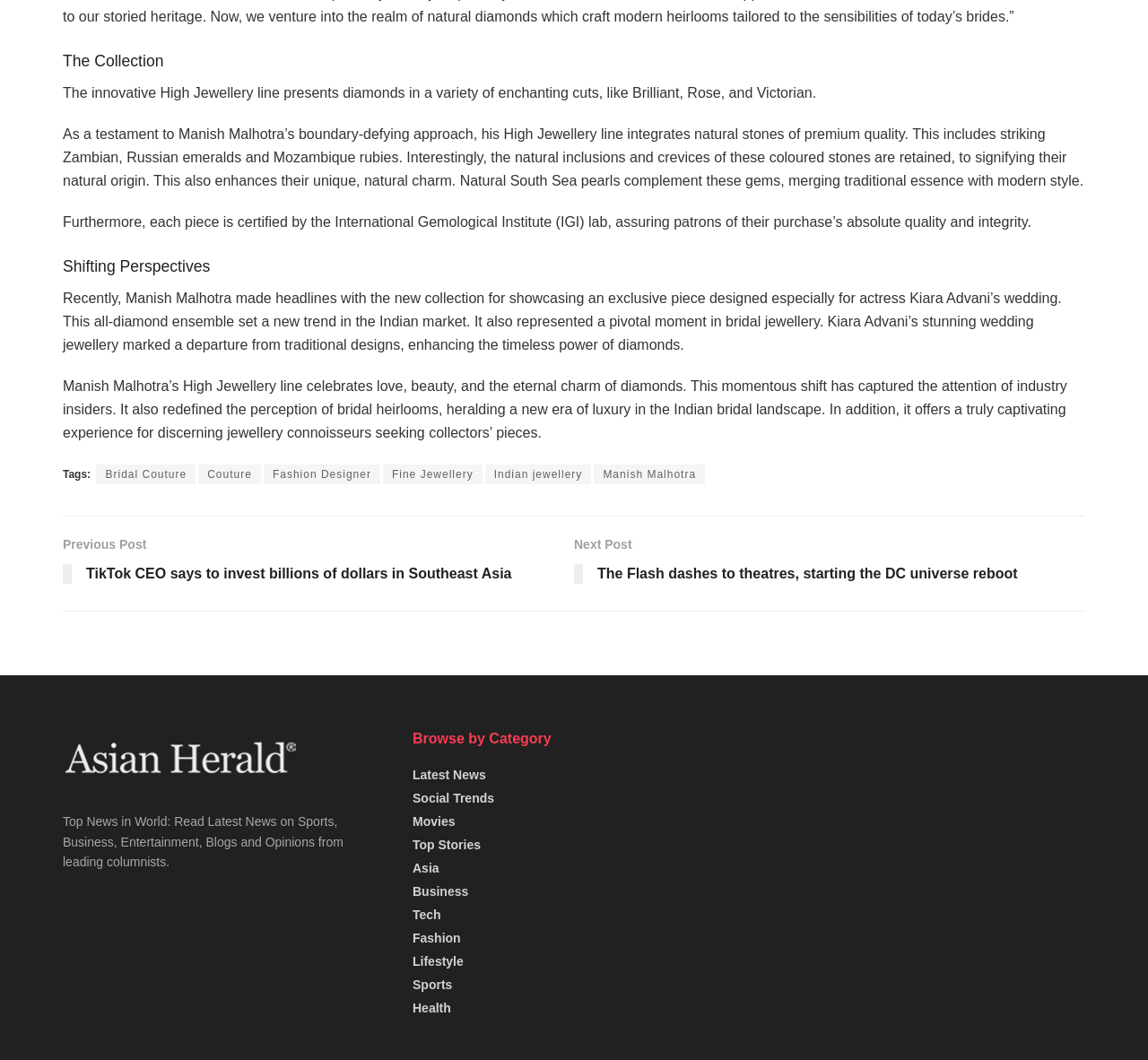Extract the bounding box coordinates for the UI element described as: "Fashion".

[0.359, 0.878, 0.401, 0.891]